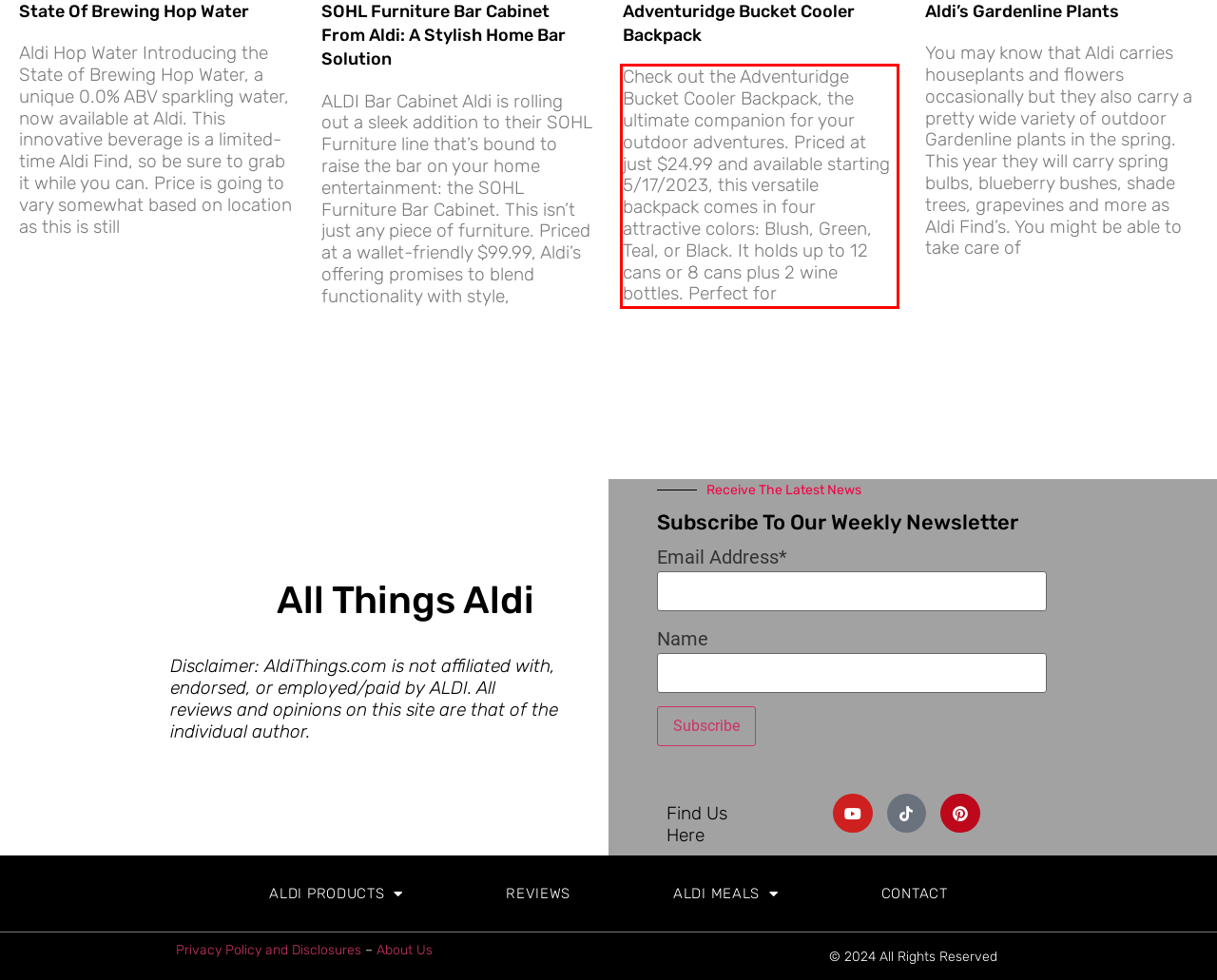Inspect the webpage screenshot that has a red bounding box and use OCR technology to read and display the text inside the red bounding box.

Check out the Adventuridge Bucket Cooler Backpack, the ultimate companion for your outdoor adventures. Priced at just $24.99 and available starting 5/17/2023, this versatile backpack comes in four attractive colors: Blush, Green, Teal, or Black. It holds up to 12 cans or 8 cans plus 2 wine bottles. Perfect for